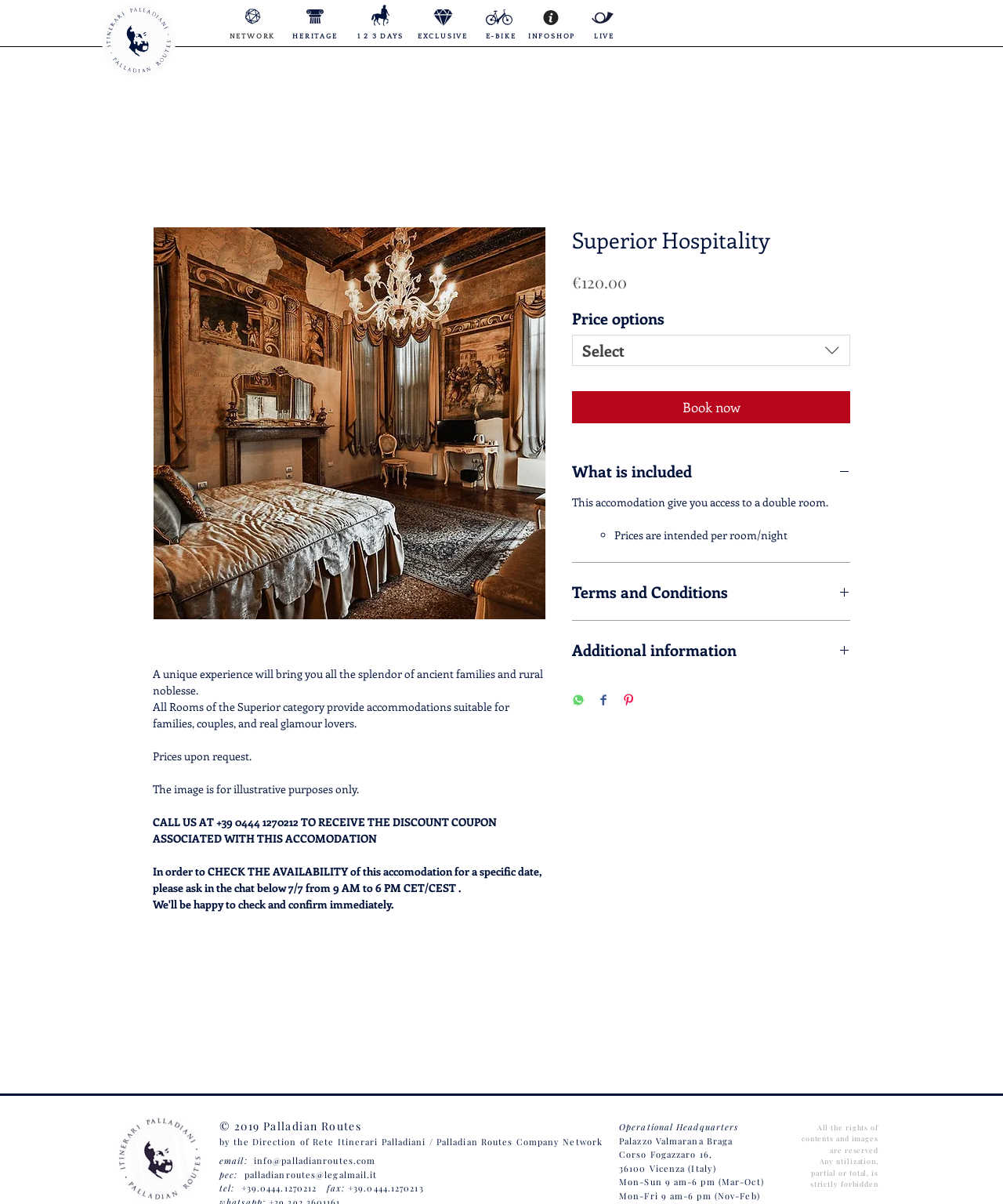Offer a detailed explanation of the webpage layout and contents.

The webpage is about Superior Hospitality, a unique experience that brings the splendor of ancient families and rural noblesse. The page is divided into several sections. At the top, there are six headings: INFOSHOP, HERITAGE, EXCLUSIVE, 1 2 3 DAYS, E-BIKE, and LIVE, which are evenly spaced across the top of the page. Below these headings, there are several links and a main section that takes up most of the page.

In the main section, there is a large image with the text "Superior Hospitality" on top of it. Below the image, there is a brief description of the experience, followed by a paragraph of text that describes the accommodations provided. There is also a note that prices are available upon request.

To the right of the image, there is a section with a heading "Superior Hospitality" and a price of €120.00. Below this, there are several buttons and links, including "Book now", "What is included", "Terms and Conditions", and "Additional information". There are also social media sharing buttons for WhatsApp, Facebook, and Pinterest.

At the bottom of the page, there is a footer section with copyright information, contact details, and operational headquarters information. The contact details include an email address, PEC address, phone number, and fax number. The operational headquarters information includes an address in Vicenza, Italy, and operating hours. There is also a note that all rights to the content and images are reserved and any utilization is strictly forbidden.